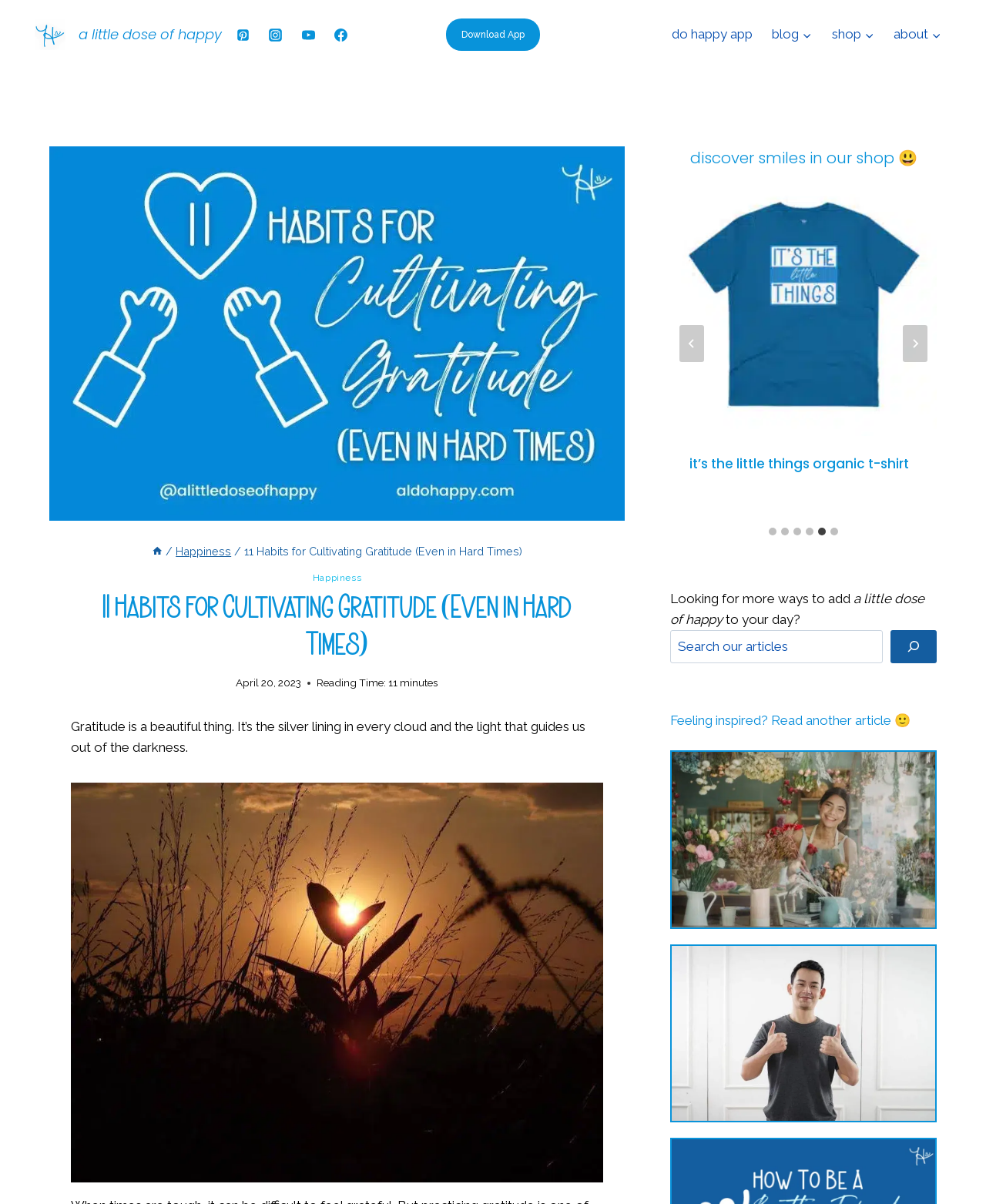Identify the bounding box coordinates of the region that should be clicked to execute the following instruction: "Click the 'Download App' link".

[0.452, 0.015, 0.548, 0.042]